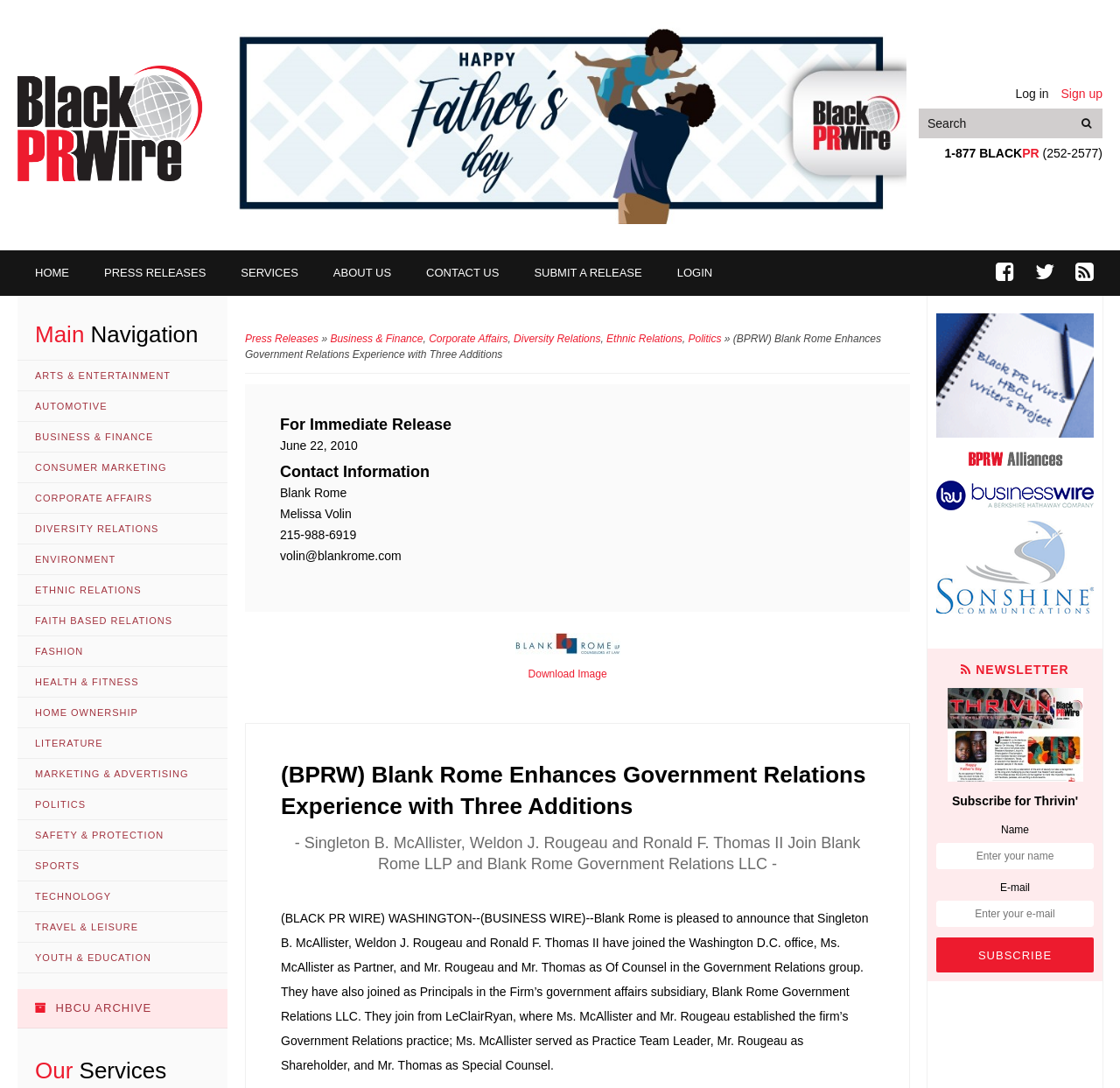Please indicate the bounding box coordinates for the clickable area to complete the following task: "go to homepage". The coordinates should be specified as four float numbers between 0 and 1, i.e., [left, top, right, bottom].

[0.016, 0.06, 0.181, 0.166]